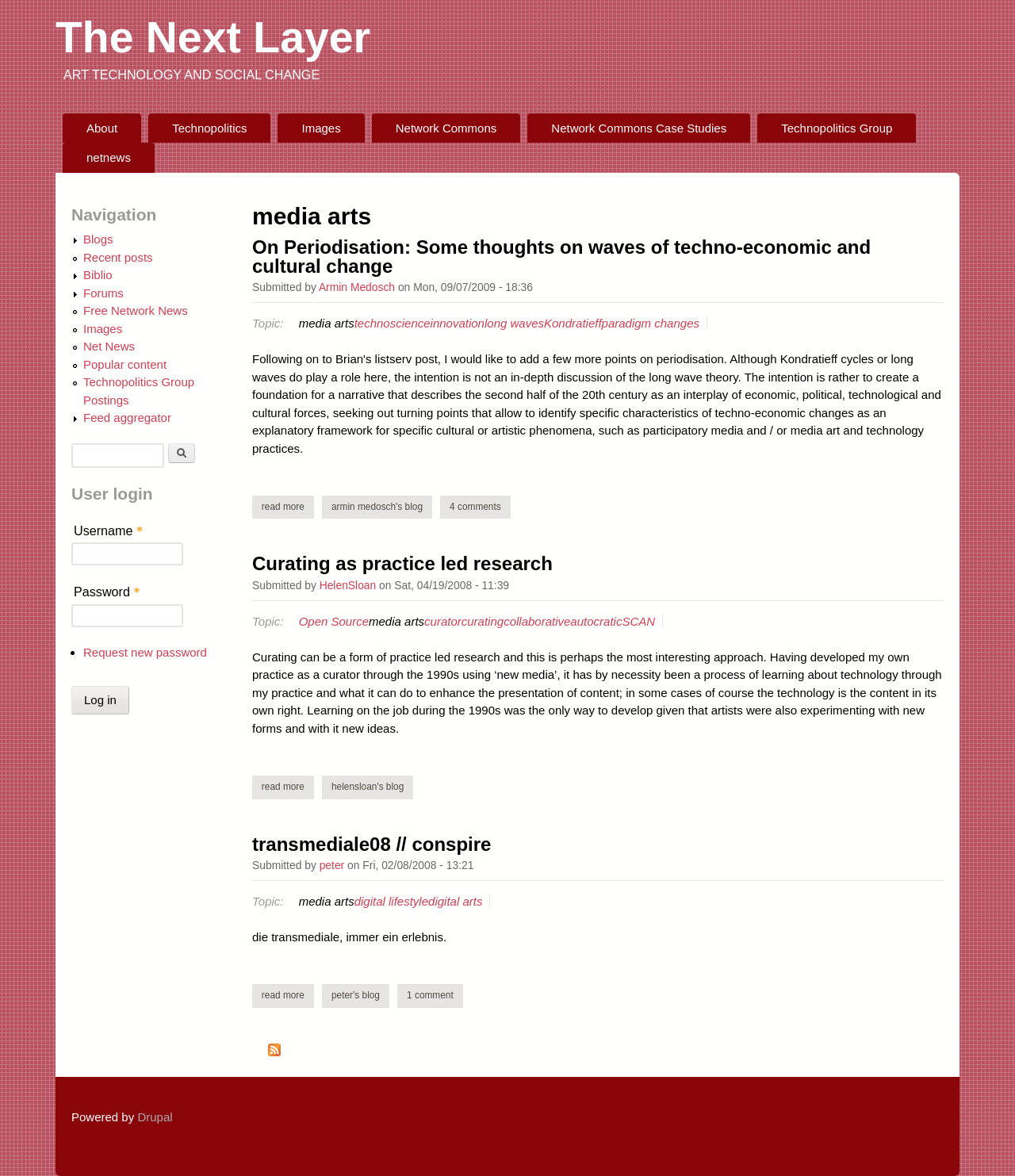Locate the bounding box coordinates of the segment that needs to be clicked to meet this instruction: "View 'Blogs'".

[0.082, 0.198, 0.111, 0.209]